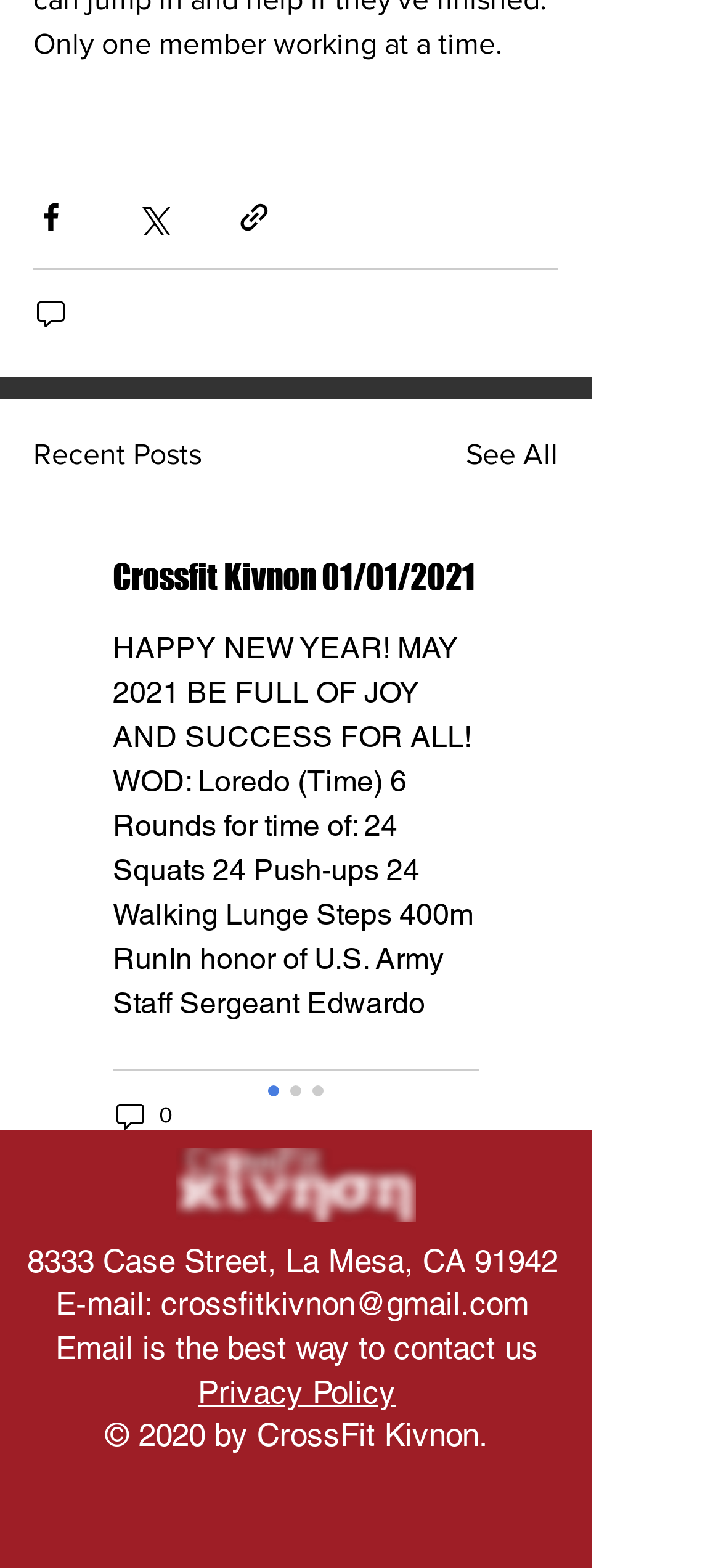Highlight the bounding box coordinates of the region I should click on to meet the following instruction: "Share via Facebook".

[0.046, 0.128, 0.095, 0.15]